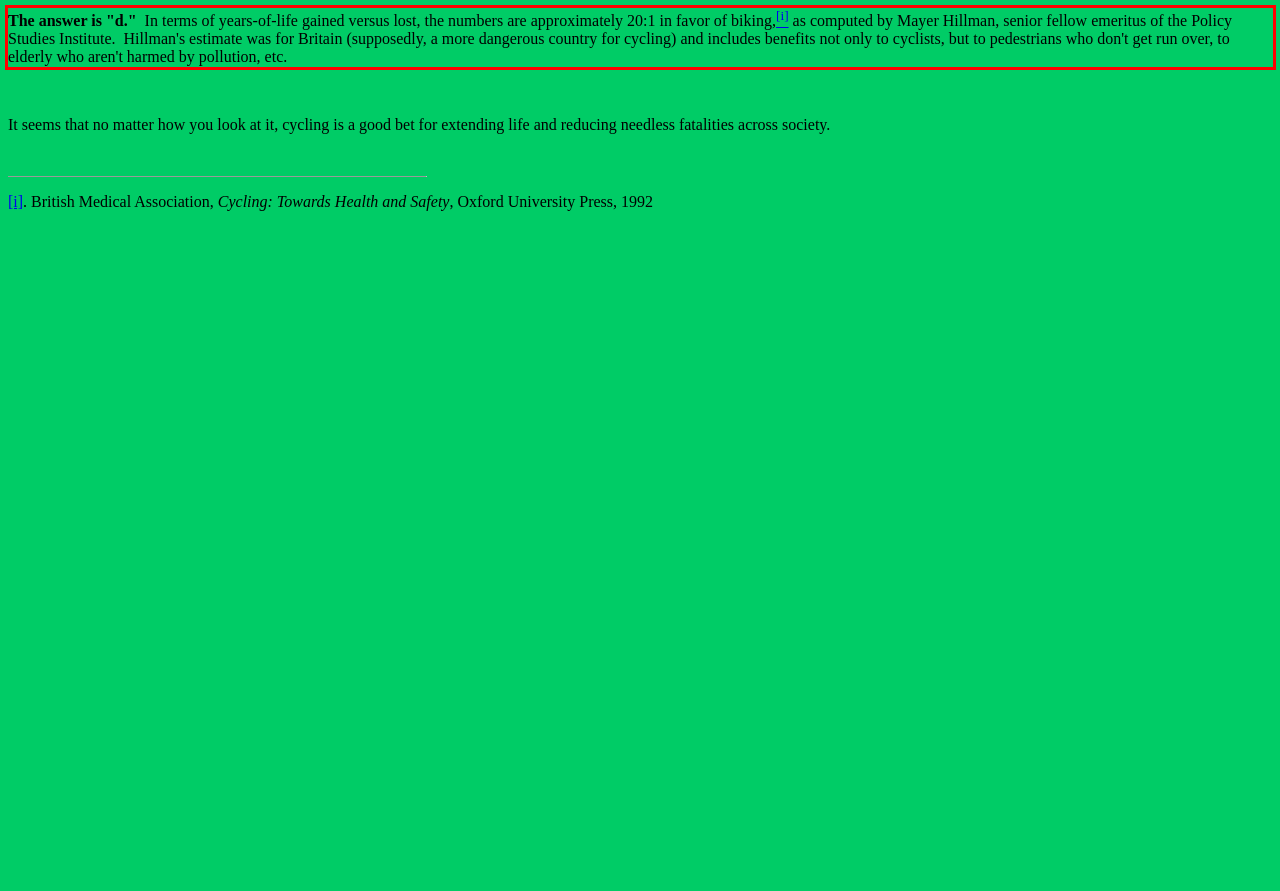The screenshot provided shows a webpage with a red bounding box. Apply OCR to the text within this red bounding box and provide the extracted content.

The answer is "d." In terms of years-of-life gained versus lost, the numbers are approximately 20:1 in favor of biking,[i] as computed by Mayer Hillman, senior fellow emeritus of the Policy Studies Institute. Hillman's estimate was for Britain (supposedly, a more dangerous country for cycling) and includes benefits not only to cyclists, but to pedestrians who don't get run over, to elderly who aren't harmed by pollution, etc.